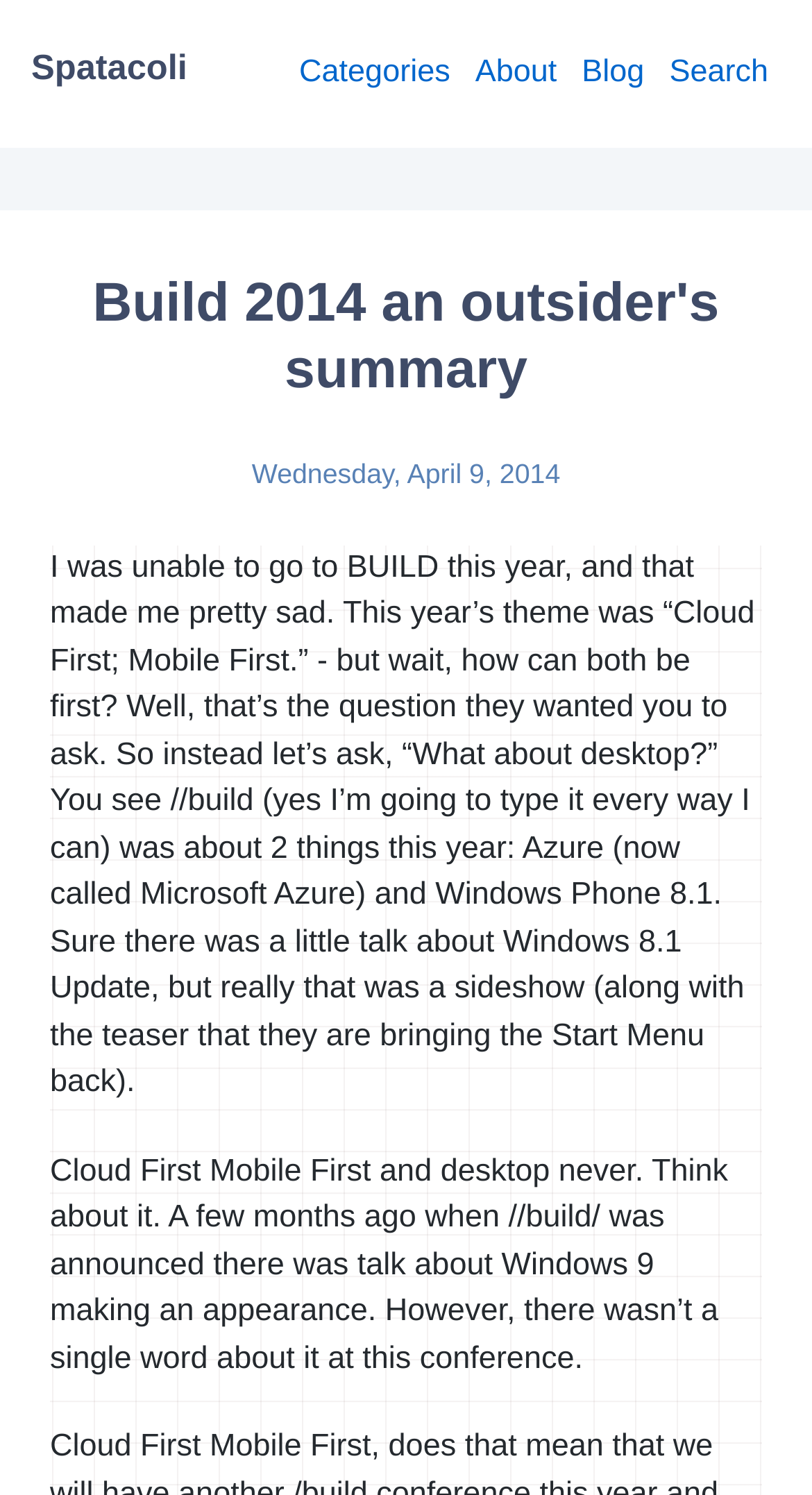What is the date mentioned in the webpage?
Analyze the image and deliver a detailed answer to the question.

I found the date by looking at the StaticText element with the content 'Wednesday, April 9, 2014' which is located at the bounding box coordinates [0.31, 0.307, 0.69, 0.327].